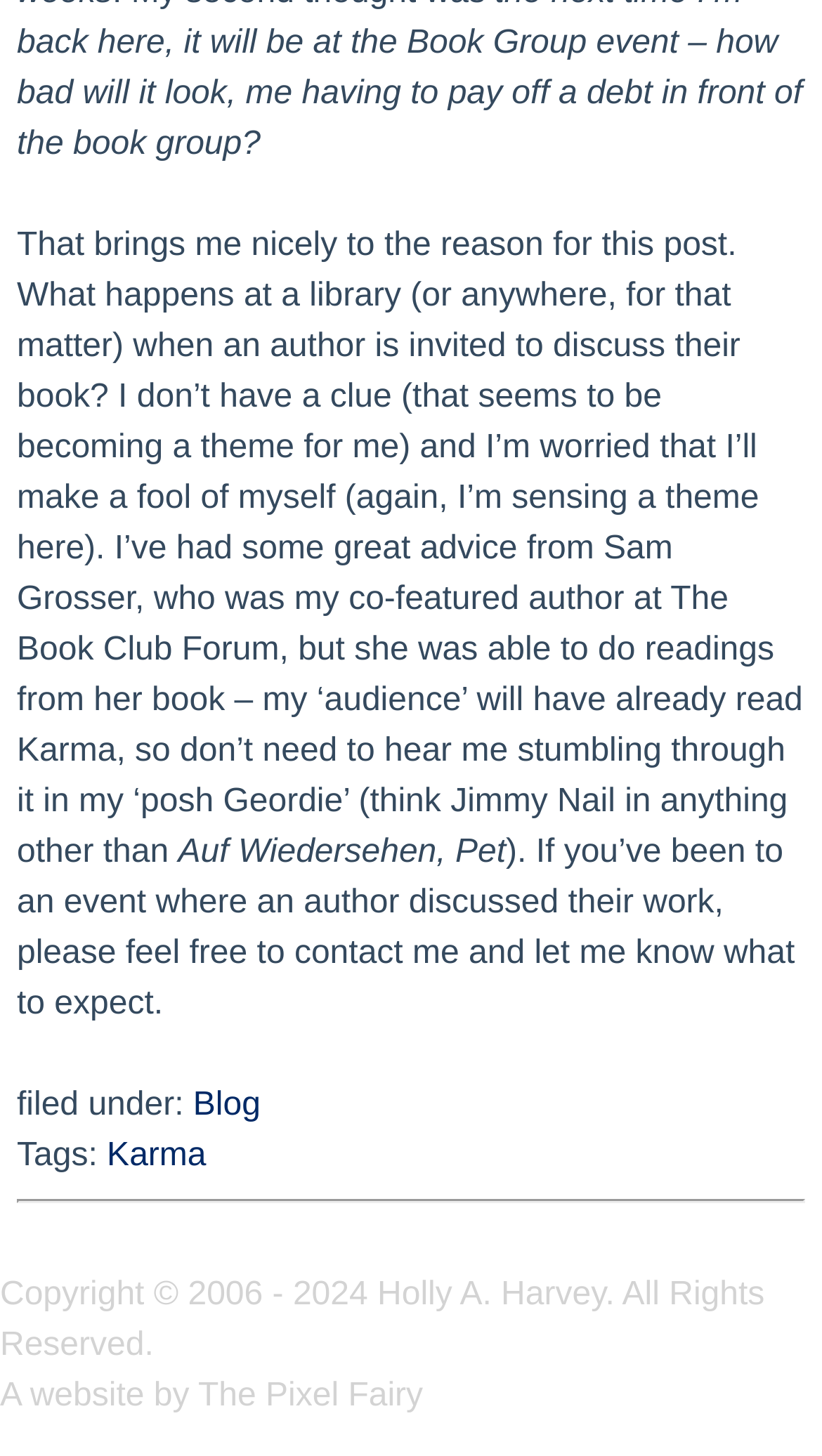Provide the bounding box coordinates of the UI element that matches the description: "Blog".

[0.235, 0.746, 0.317, 0.771]